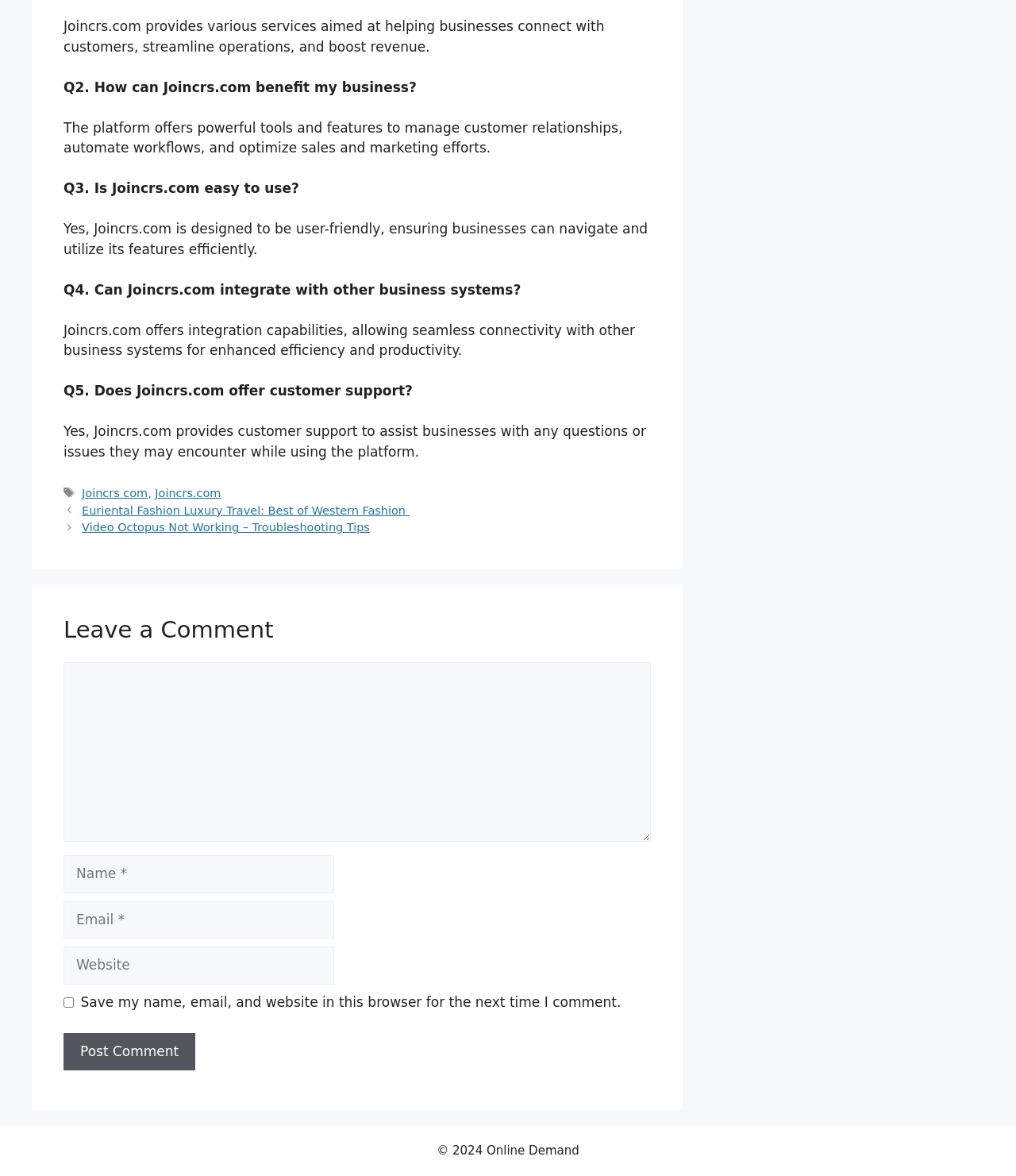Identify the bounding box coordinates of the clickable region to carry out the given instruction: "Click the 'Post Comment' button".

[0.062, 0.878, 0.192, 0.91]